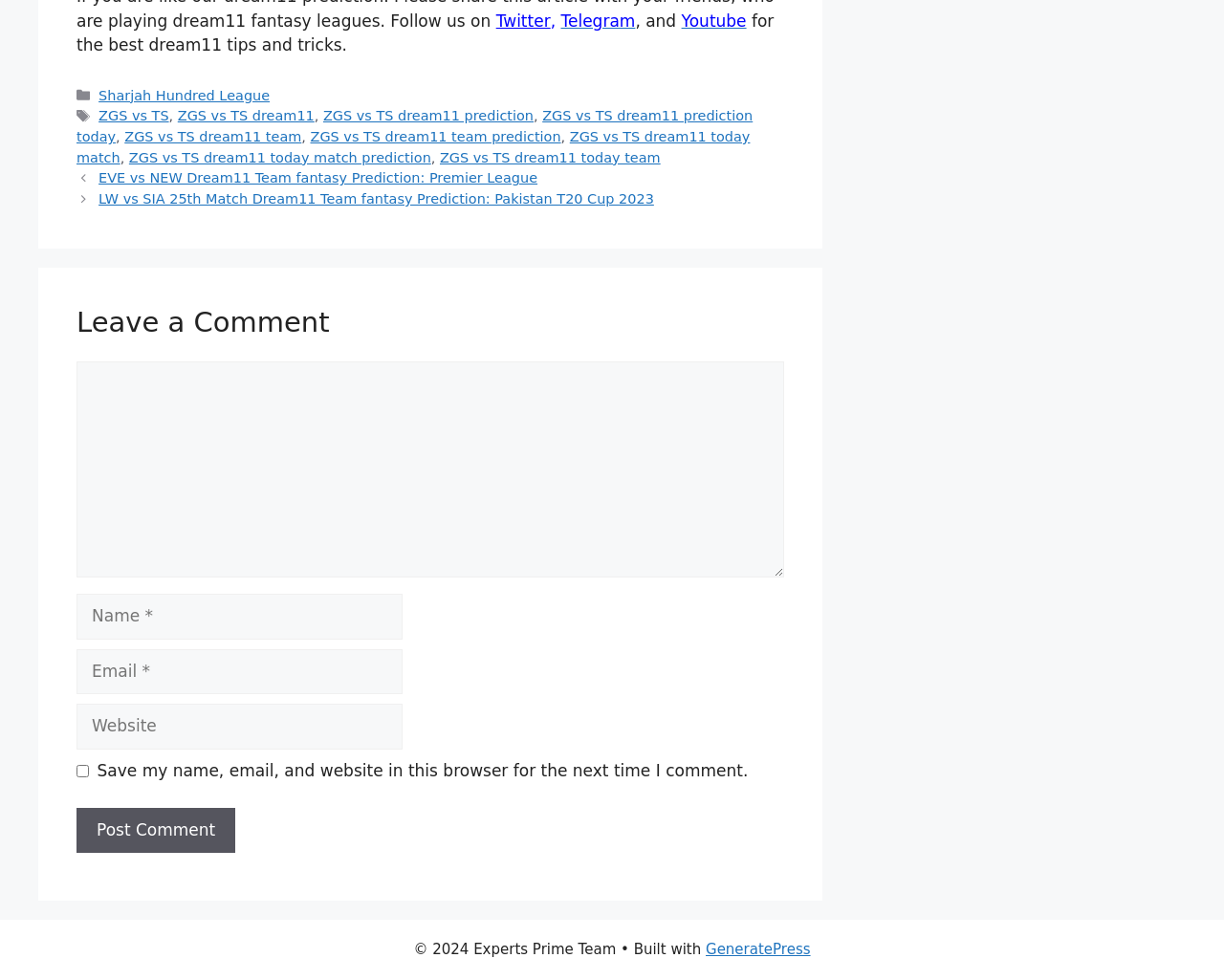Give a one-word or short-phrase answer to the following question: 
What is the category of the post 'EVE vs NEW Dream11 Team fantasy Prediction: Premier League'?

Sharjah Hundred League